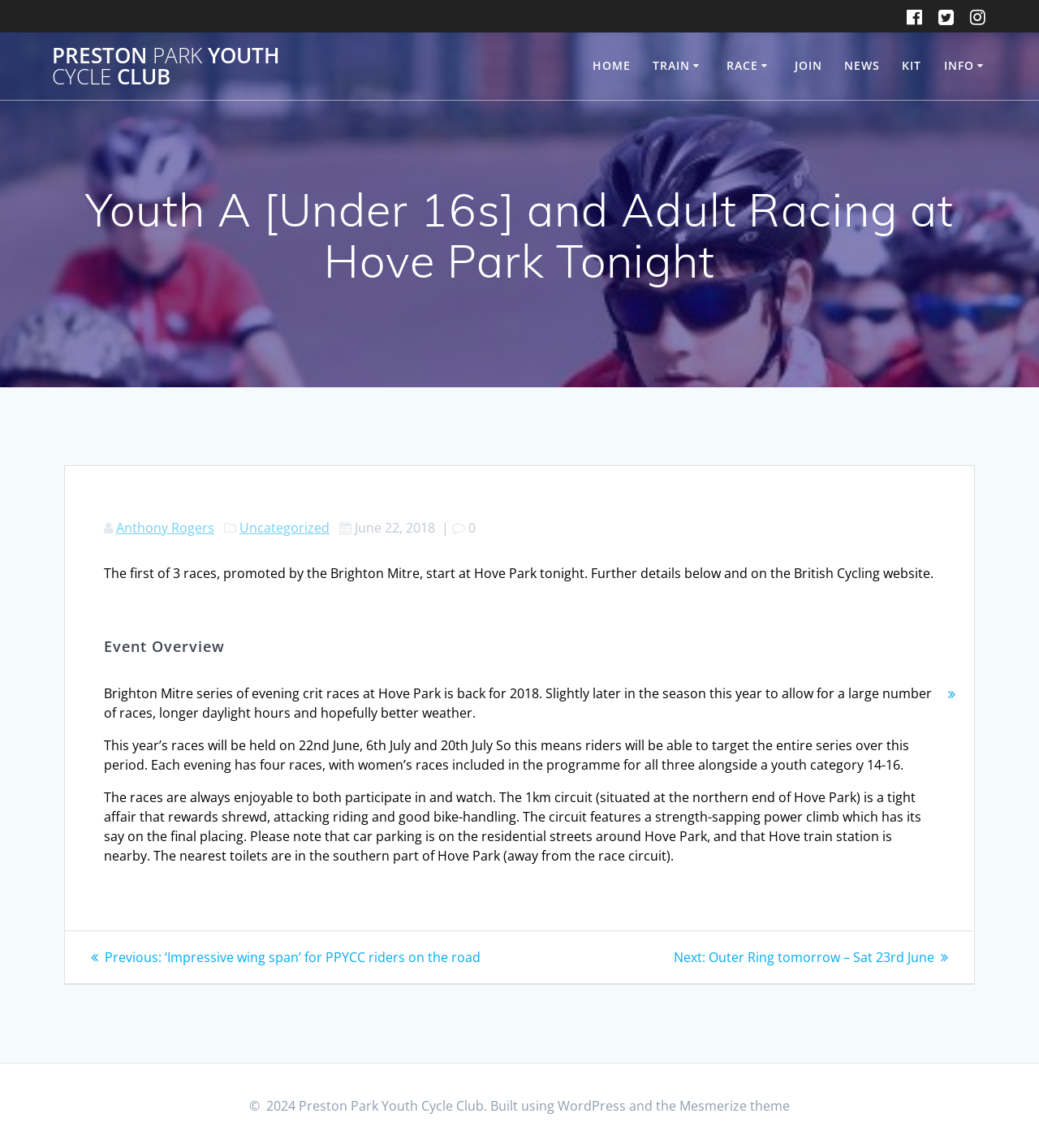Please locate the bounding box coordinates of the region I need to click to follow this instruction: "Click the HOME link".

[0.57, 0.05, 0.607, 0.066]